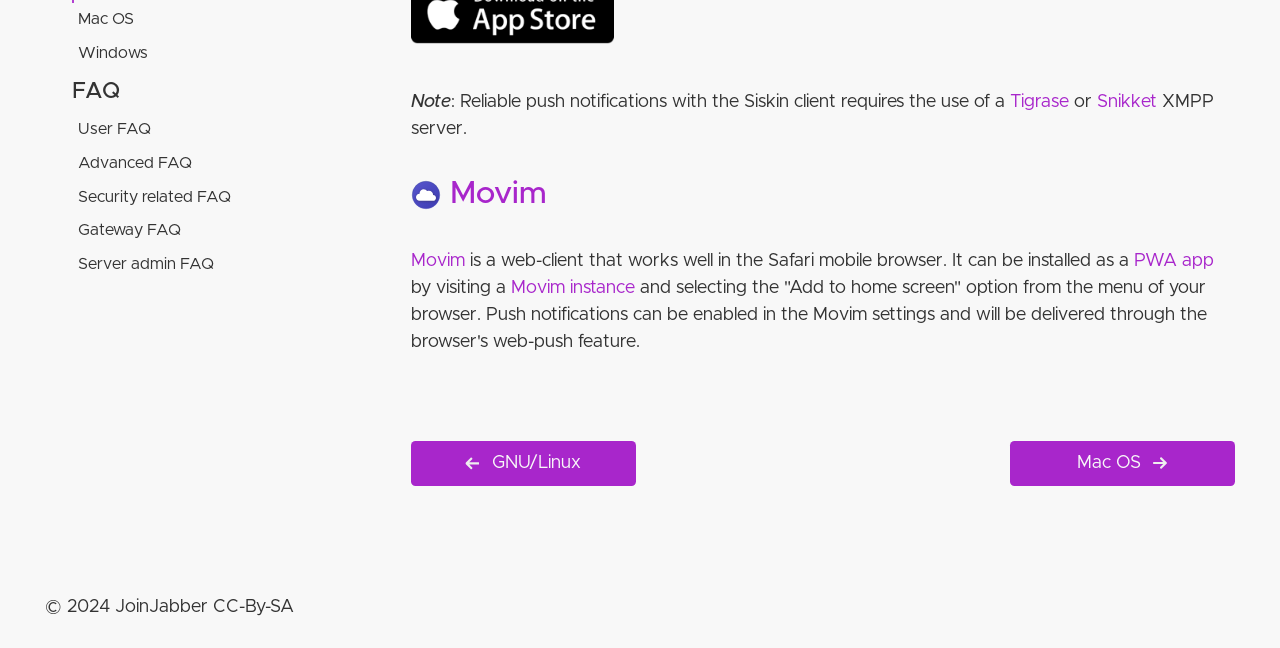Give the bounding box coordinates for the element described as: "Privacy & security".

[0.072, 0.506, 0.175, 0.53]